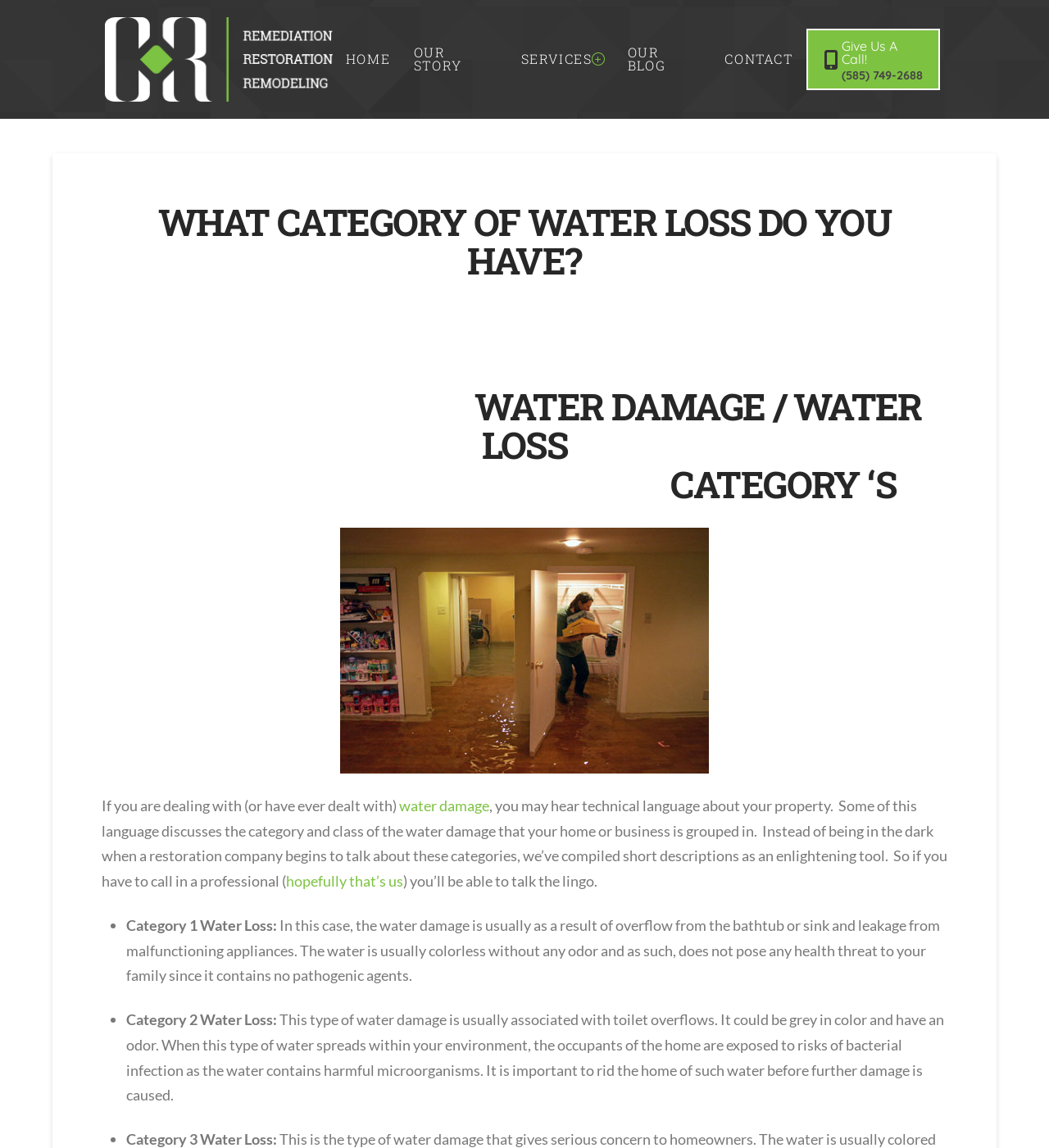What is the phone number to give a call?
Based on the screenshot, respond with a single word or phrase.

(585) 749-2688